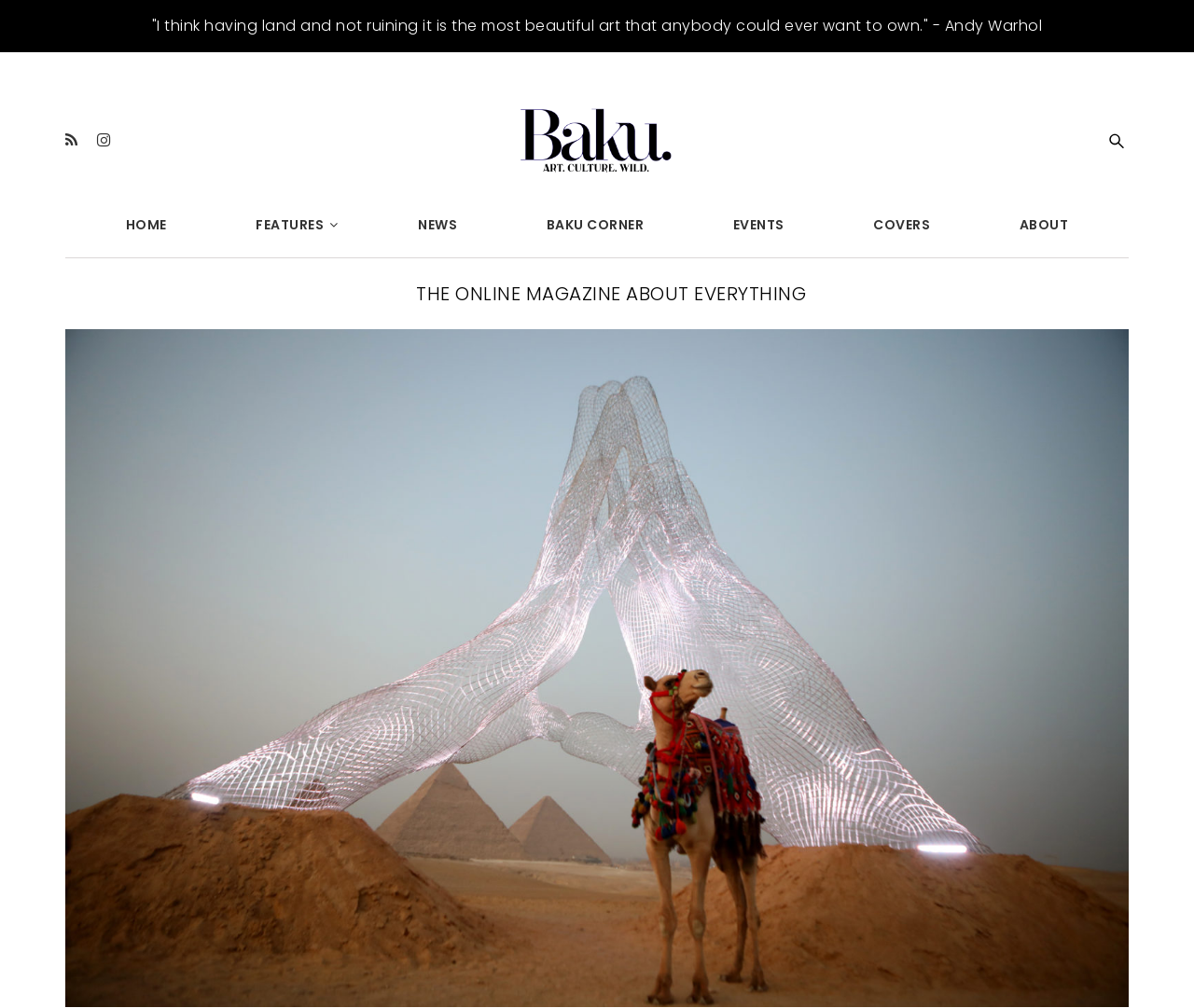Kindly determine the bounding box coordinates for the clickable area to achieve the given instruction: "Click the HOME link".

[0.069, 0.19, 0.176, 0.255]